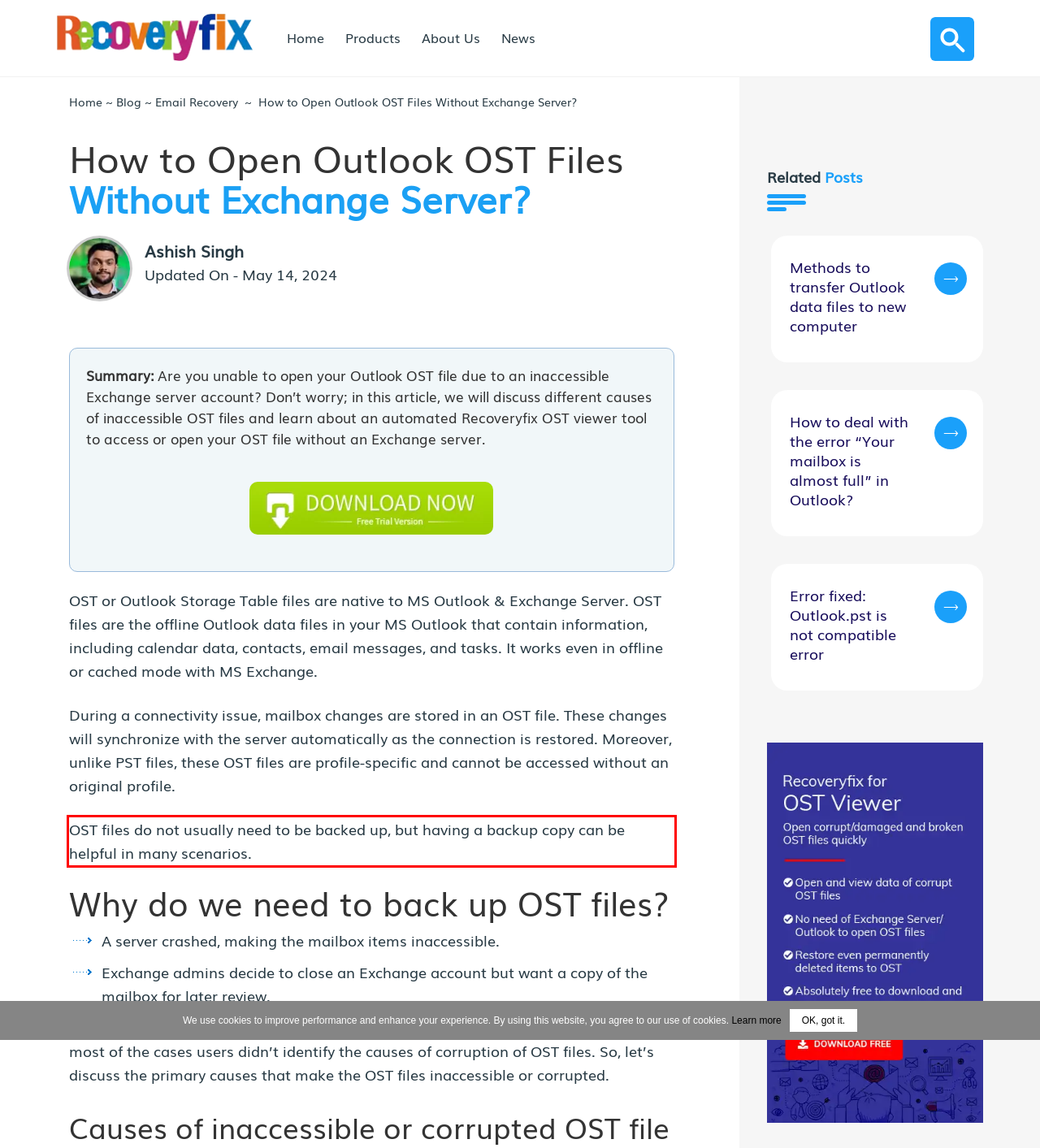Please identify and extract the text content from the UI element encased in a red bounding box on the provided webpage screenshot.

OST files do not usually need to be backed up, but having a backup copy can be helpful in many scenarios.